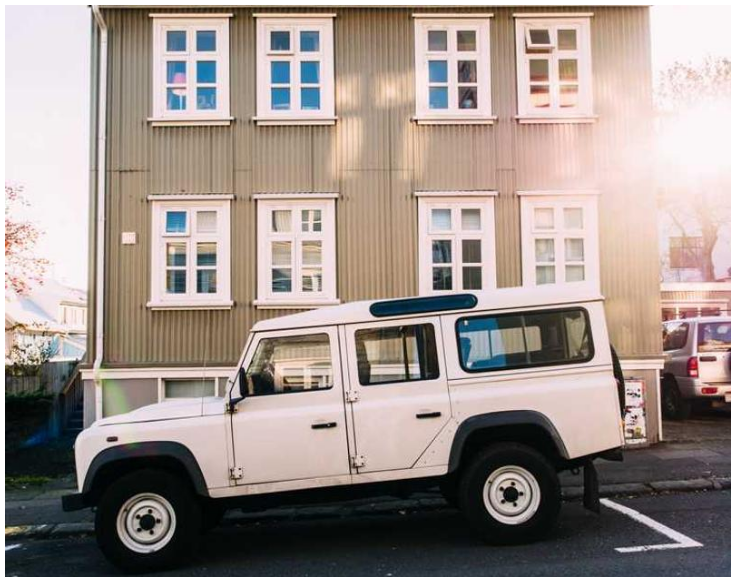Generate an elaborate caption for the given image.

The image depicts a white SUV parked next to a building characterized by an array of large windows. The structure's exterior features a subtle, vertical striped pattern and has a warm, muted color typical of residential architecture. Sunlight bathes the scene, creating a soft glow that enhances the inviting atmosphere of the urban environment. The SUV, with its robust design, contrasts the building's gentle aesthetic, highlighting a blend of modern utility with classic architecture. This moment captures the essence of city life, where diverse elements harmoniously coexist.